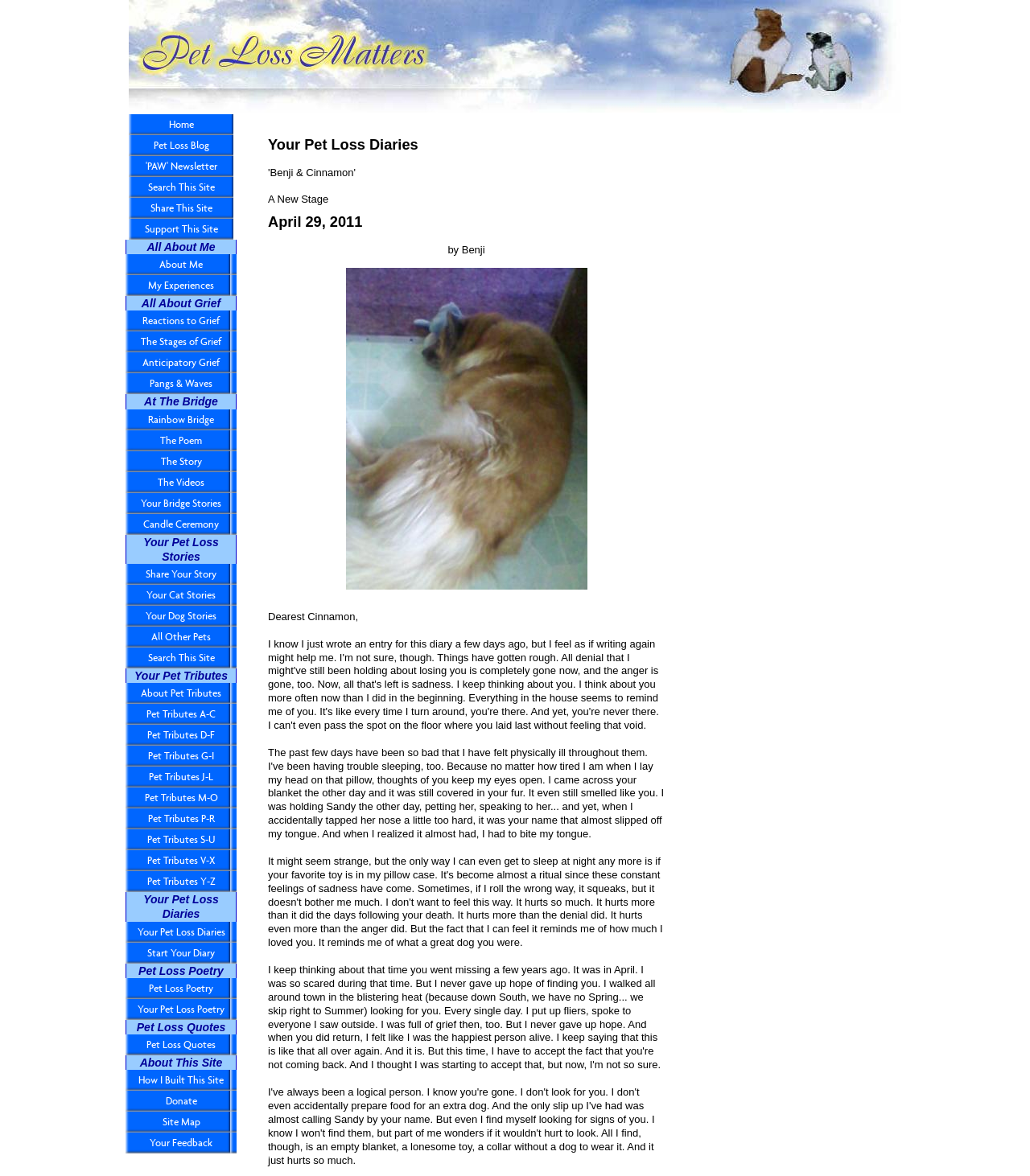Offer an in-depth caption of the entire webpage.

This webpage appears to be a personal diary or blog focused on pet loss, specifically about a pet named Cinnamon. At the top of the page, there is a heading that reads "Your Pet Loss Diaries 'Benji & Cinnamon' A New Stage April 29, 2011". Below this heading, there is a subheading "Dearest Cinnamon," followed by a brief paragraph expressing the writer's emotions and thoughts.

On the left side of the page, there is a navigation menu with several headings and links. The headings include "All About Me", "All About Grief", "At The Bridge", "Your Pet Loss Stories", "Your Pet Tributes", "Your Pet Loss Diaries", "Pet Loss Poetry", "Pet Loss Quotes", and "About This Site". Each heading has several links underneath, providing access to various topics and resources related to pet loss.

At the top left corner of the page, there are five links: "Home", "Pet Loss Blog", "'PAW' Newsletter", "Search This Site", and "Share This Site". These links appear to be main navigation links for the website.

Overall, the webpage has a simple and organized layout, with a focus on providing resources and support for people who have experienced pet loss.